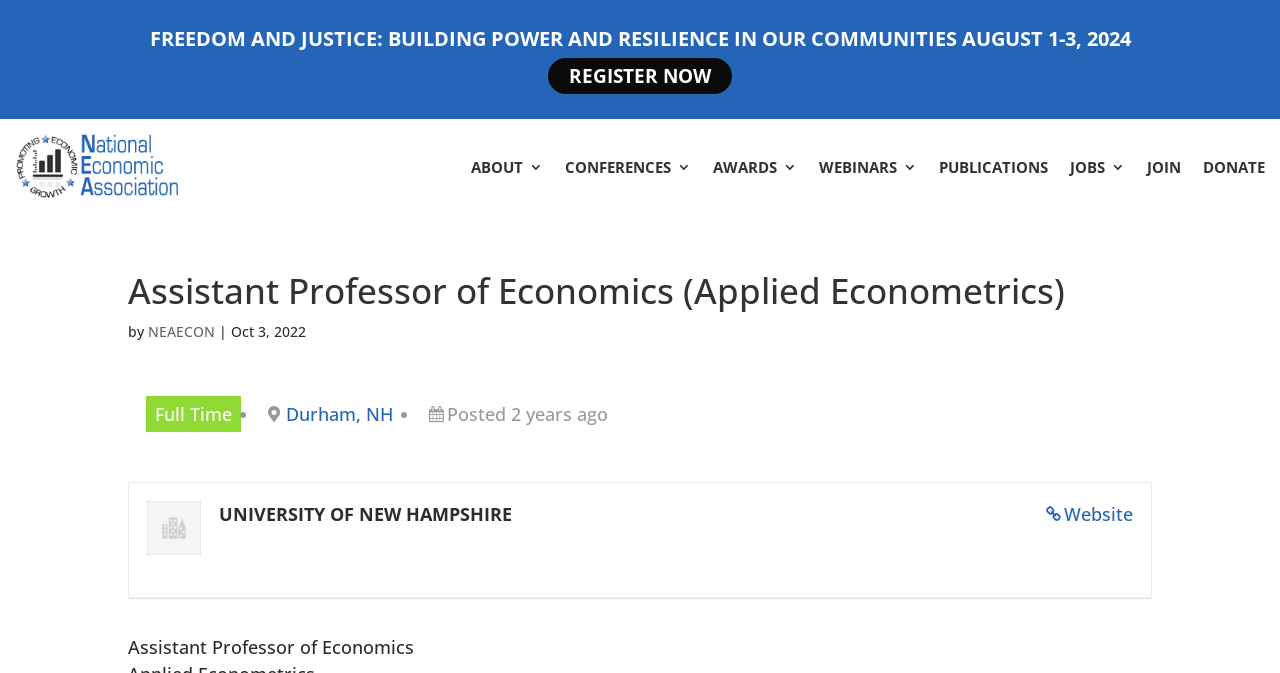Give a one-word or short phrase answer to this question: 
What is the university associated with the job?

University of New Hampshire